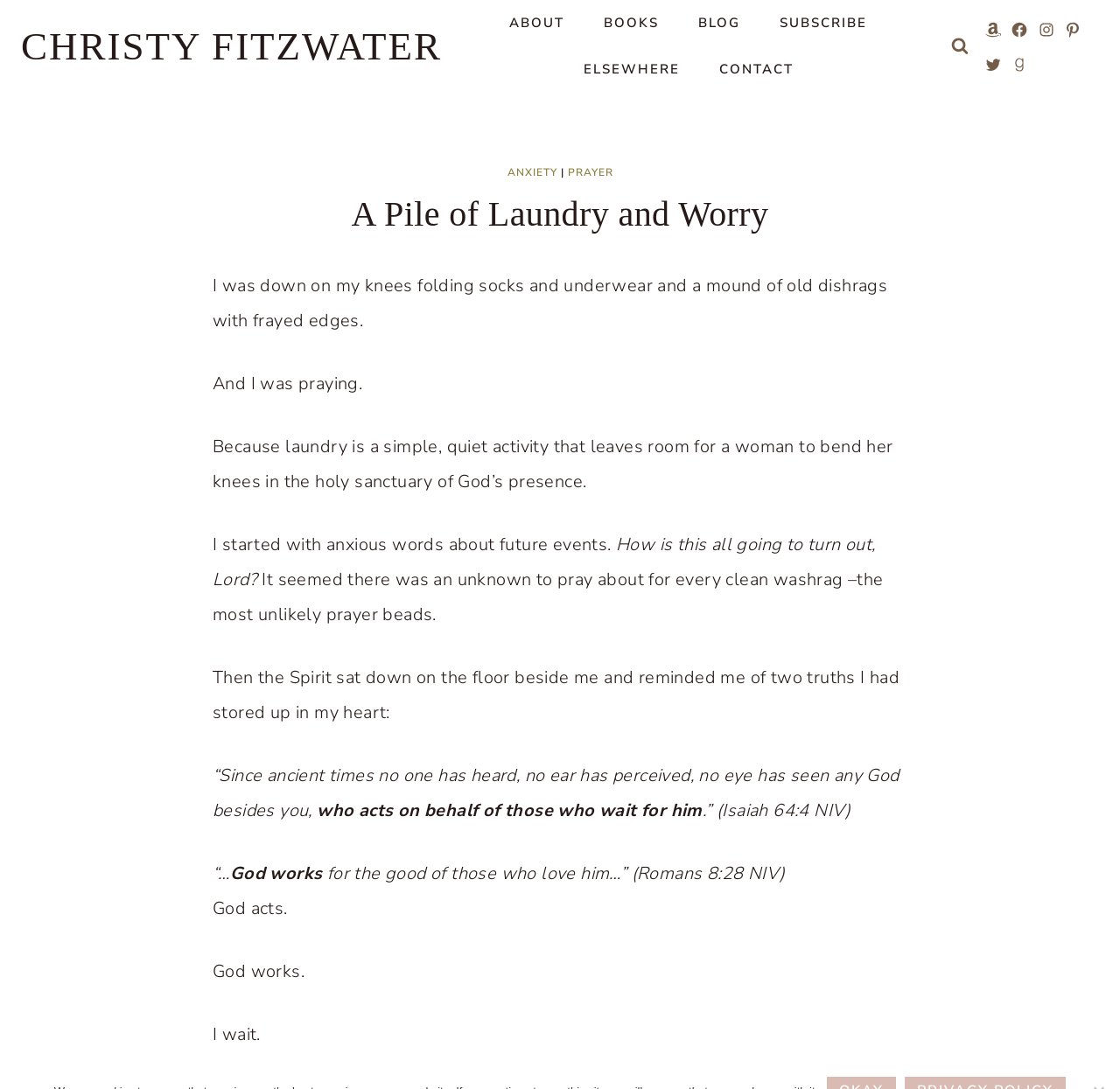Extract the bounding box of the UI element described as: "Christy Fitzwater".

[0.019, 0.02, 0.395, 0.064]